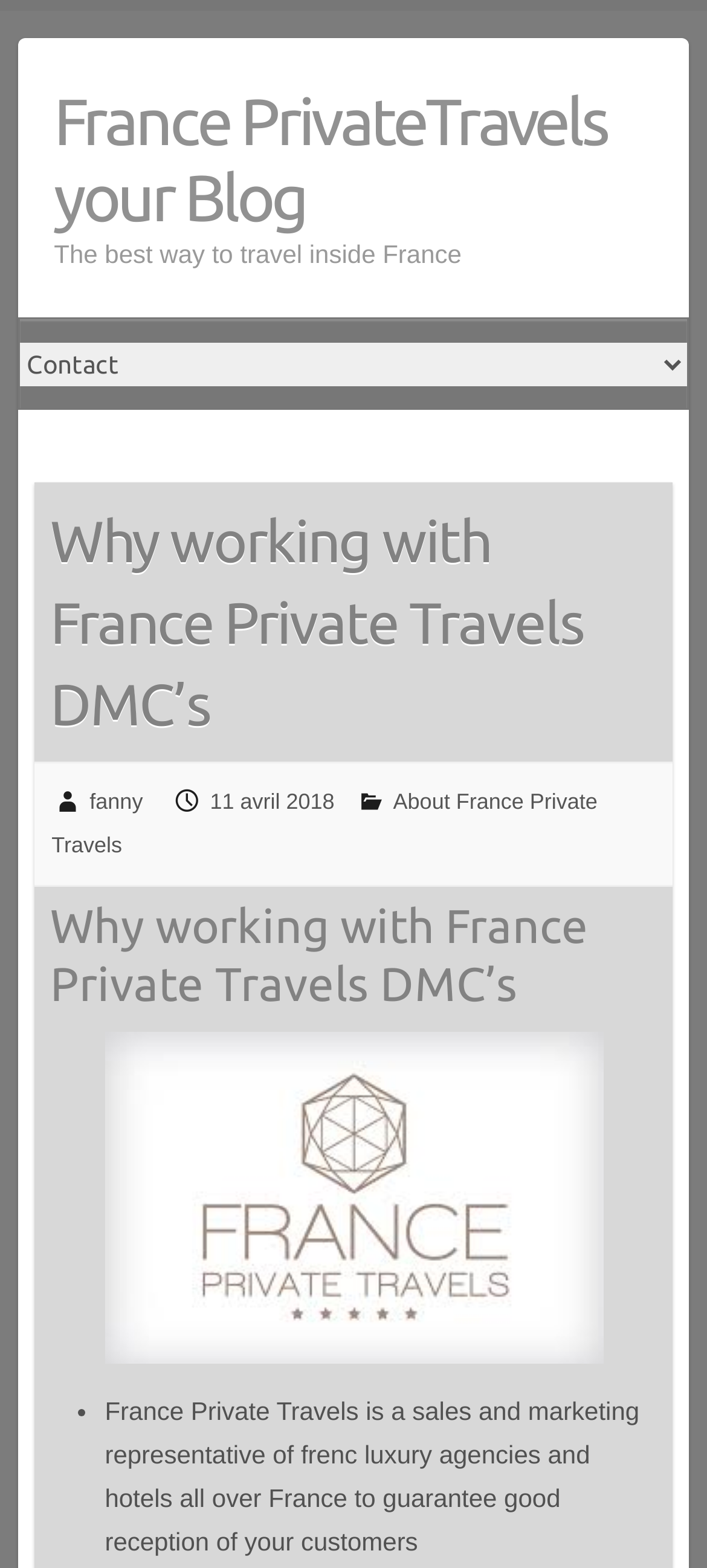What is the topic of the blog post?
Provide a fully detailed and comprehensive answer to the question.

I found the answer by looking at the heading element with the text 'Why working with France Private Travels DMC’s' which is a child of the HeaderAsNonLandmark element with bounding box coordinates [0.049, 0.308, 0.951, 0.486].